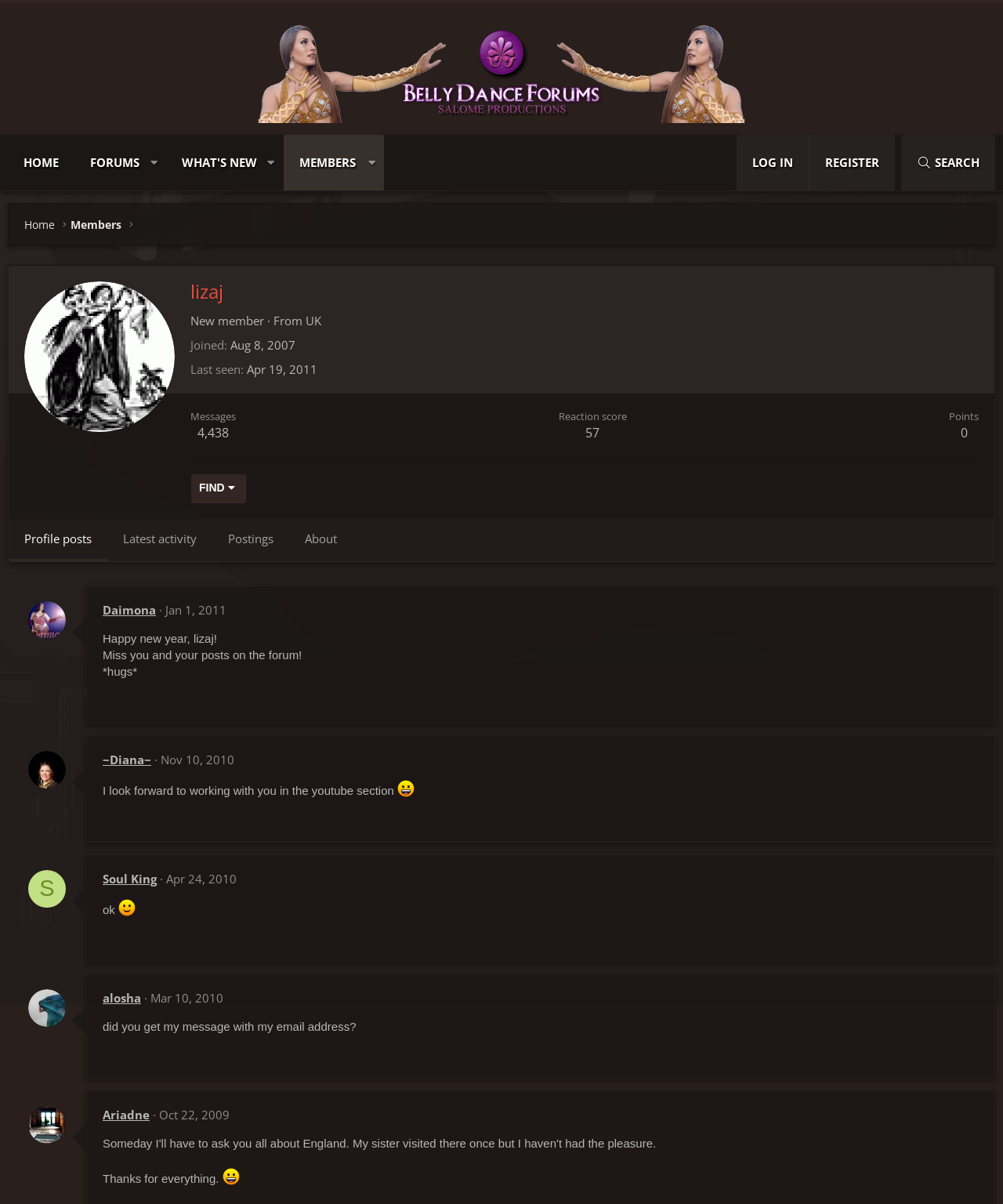Identify the bounding box coordinates of the region I need to click to complete this instruction: "Search for something".

[0.898, 0.112, 0.992, 0.158]